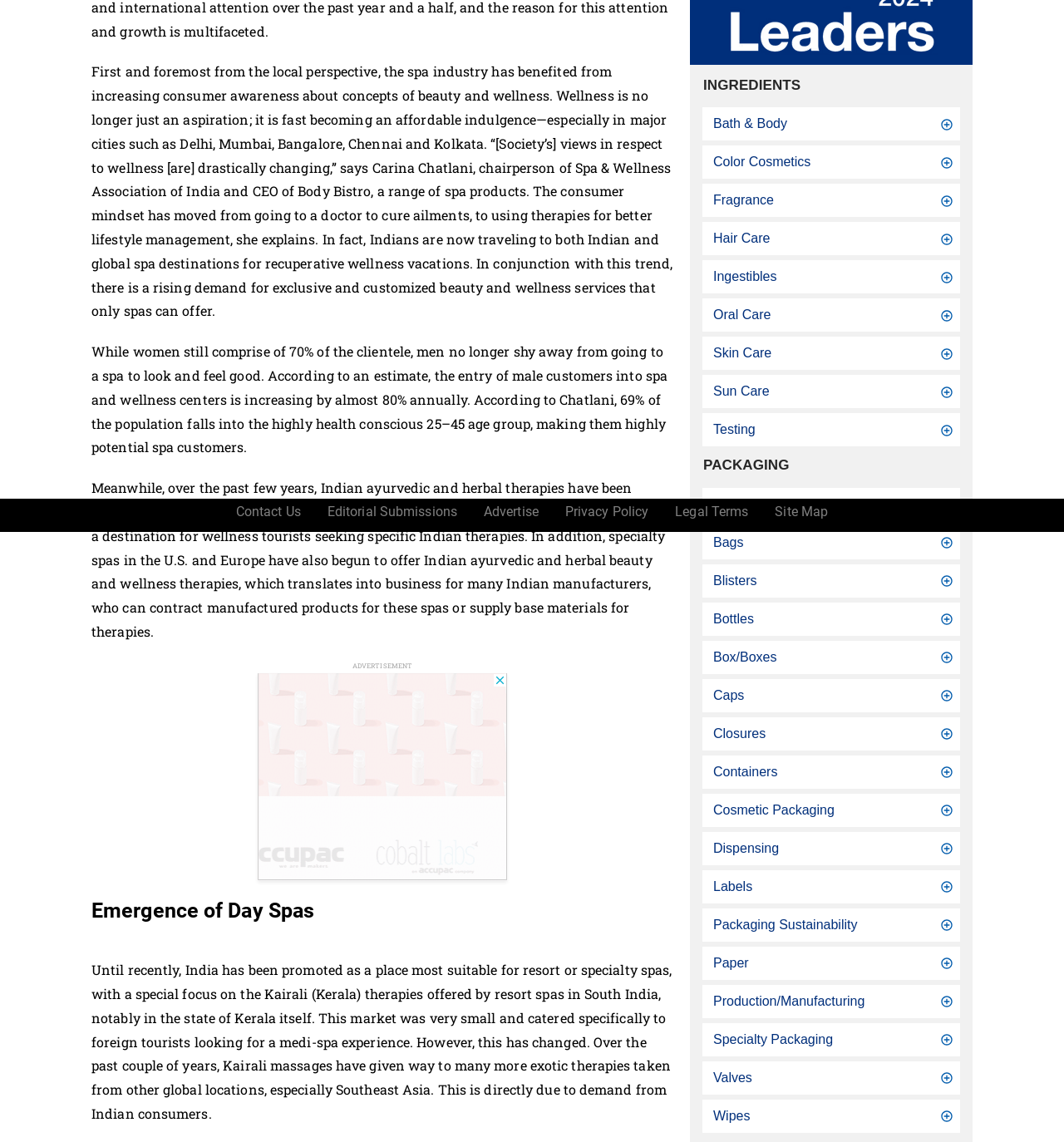Please determine the bounding box of the UI element that matches this description: Documentation. The coordinates should be given as (top-left x, top-left y, bottom-right x, bottom-right y), with all values between 0 and 1.

None